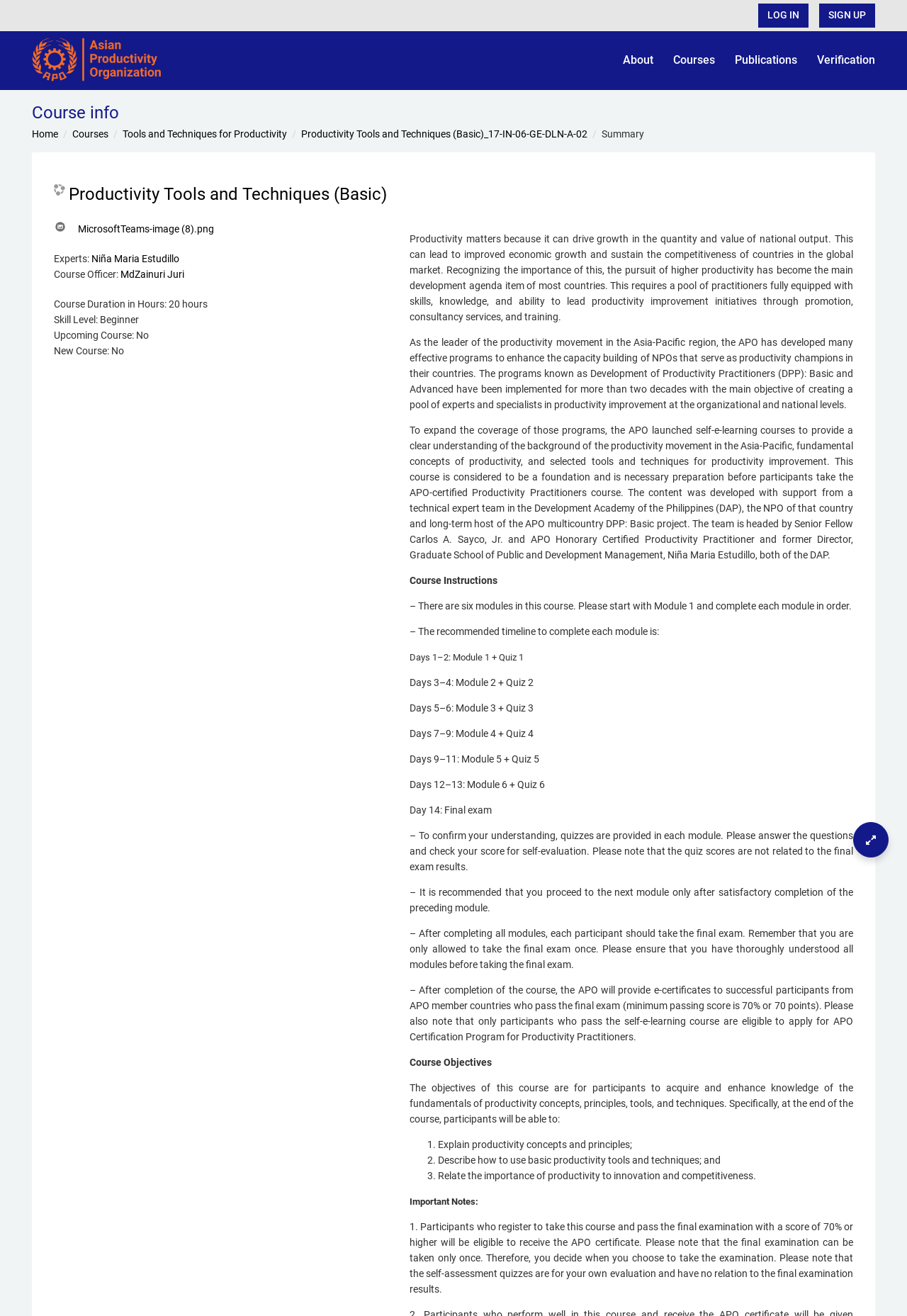Please locate the bounding box coordinates of the element that should be clicked to achieve the given instruction: "Click the Course Objectives link".

[0.452, 0.803, 0.542, 0.811]